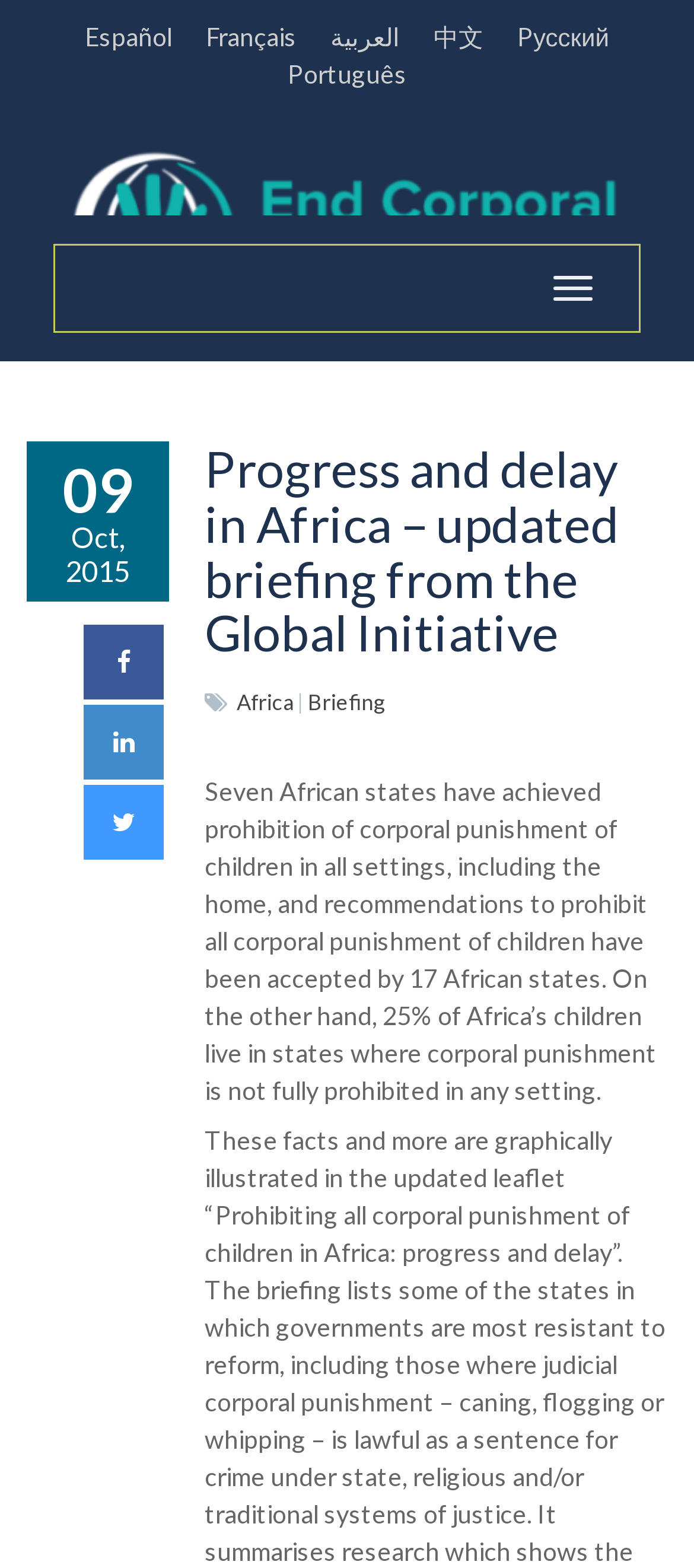Please predict the bounding box coordinates of the element's region where a click is necessary to complete the following instruction: "Visit the End Corporal Punishment of Children website". The coordinates should be represented by four float numbers between 0 and 1, i.e., [left, top, right, bottom].

[0.038, 0.076, 0.962, 0.132]